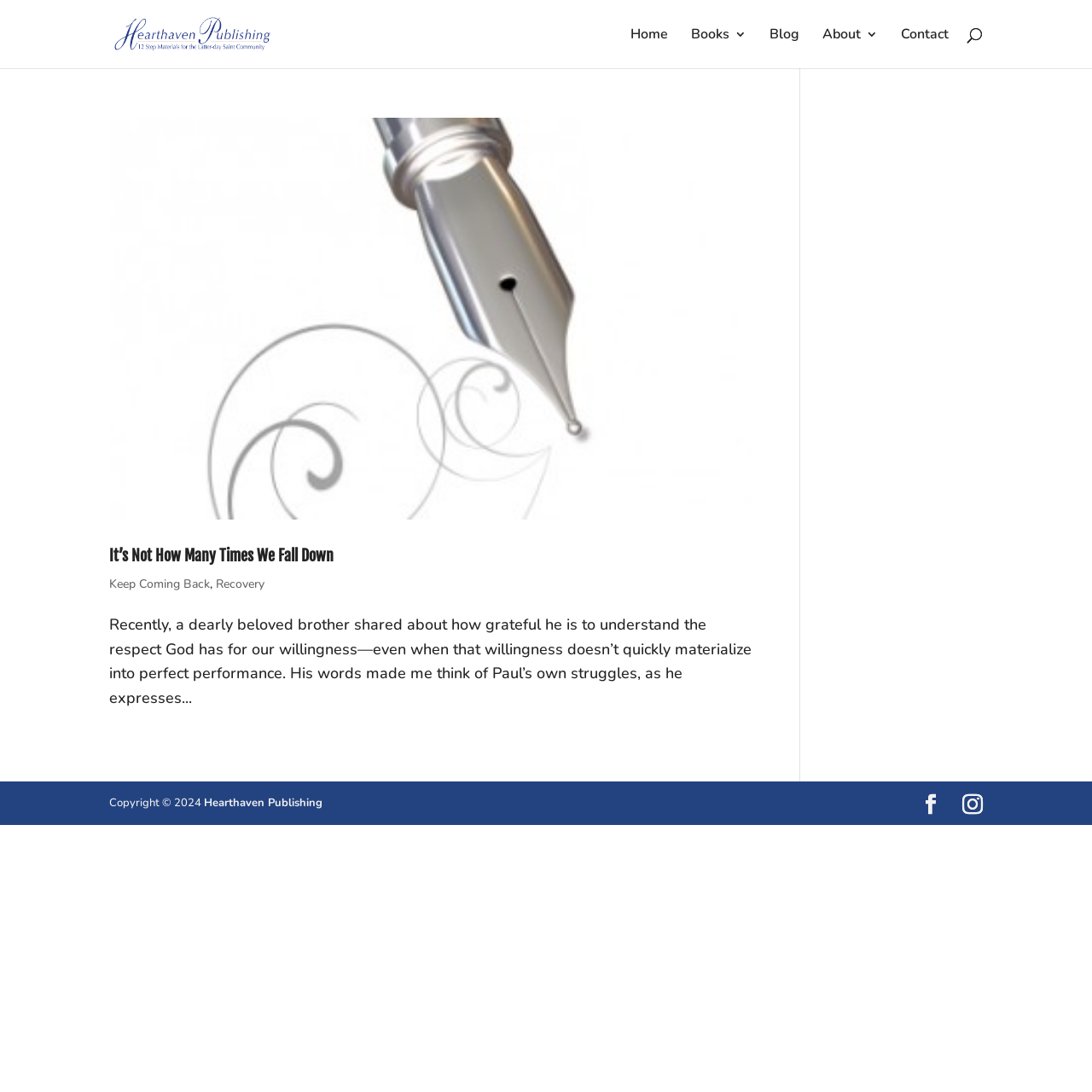What is the title of the first article?
Could you give a comprehensive explanation in response to this question?

The title of the first article can be found in the main content area of the webpage, where it is written as 'It’s Not How Many Times We Fall Down' and also has a link with the same name.